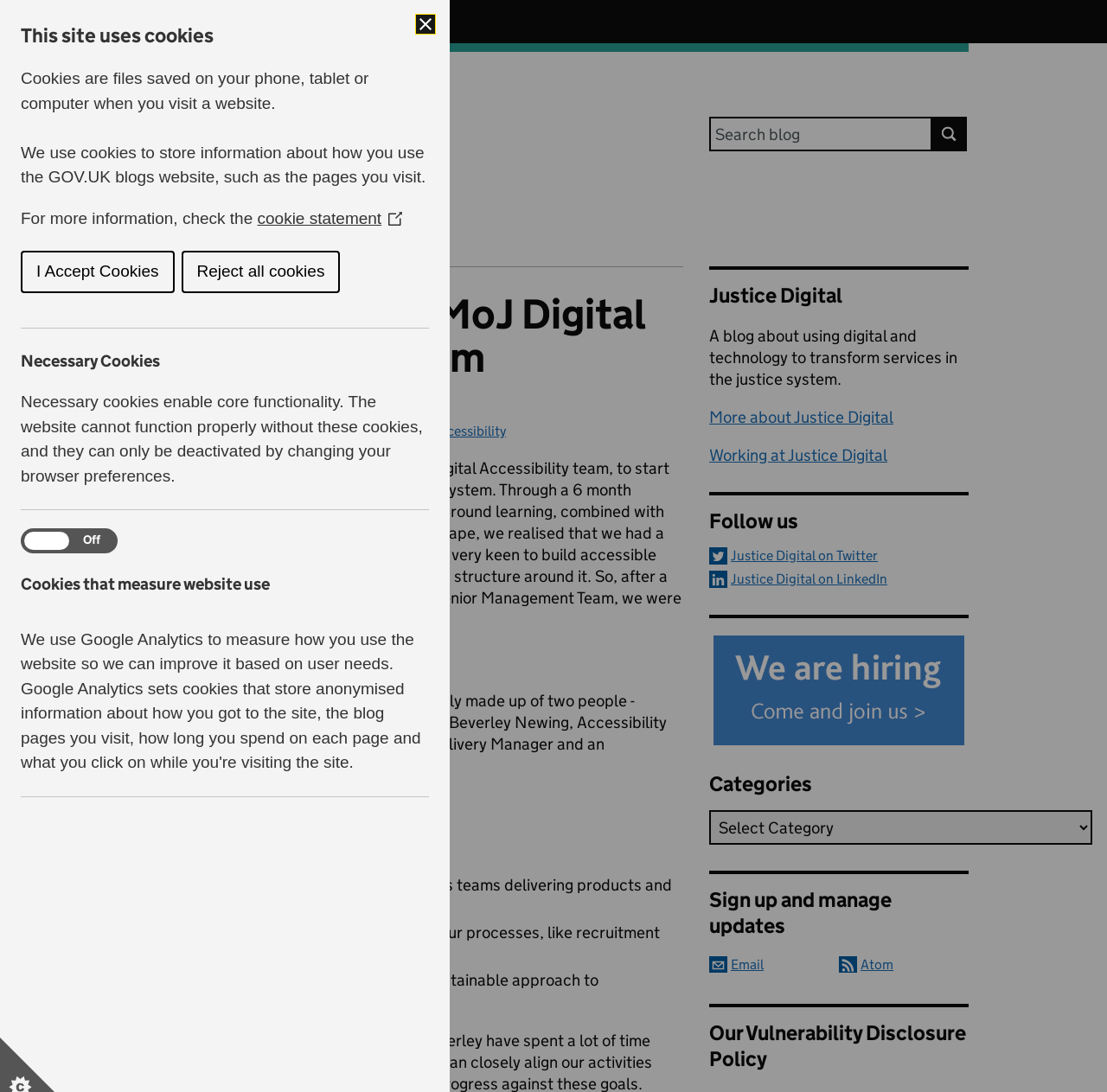Please indicate the bounding box coordinates for the clickable area to complete the following task: "Sign up and manage updates by email". The coordinates should be specified as four float numbers between 0 and 1, i.e., [left, top, right, bottom].

[0.641, 0.876, 0.69, 0.891]